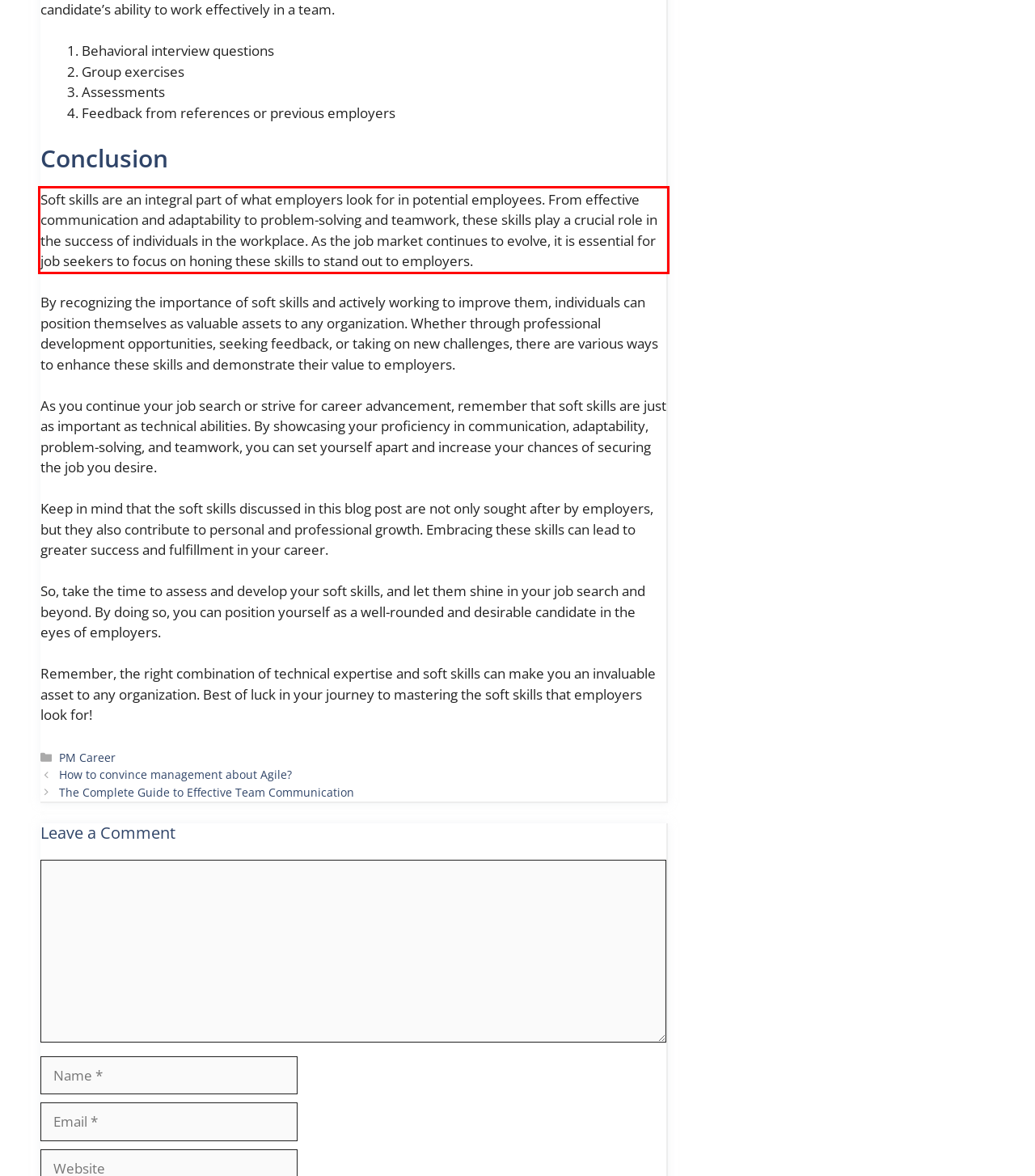Please extract the text content from the UI element enclosed by the red rectangle in the screenshot.

Soft skills are an integral part of what employers look for in potential employees. From effective communication and adaptability to problem-solving and teamwork, these skills play a crucial role in the success of individuals in the workplace. As the job market continues to evolve, it is essential for job seekers to focus on honing these skills to stand out to employers.